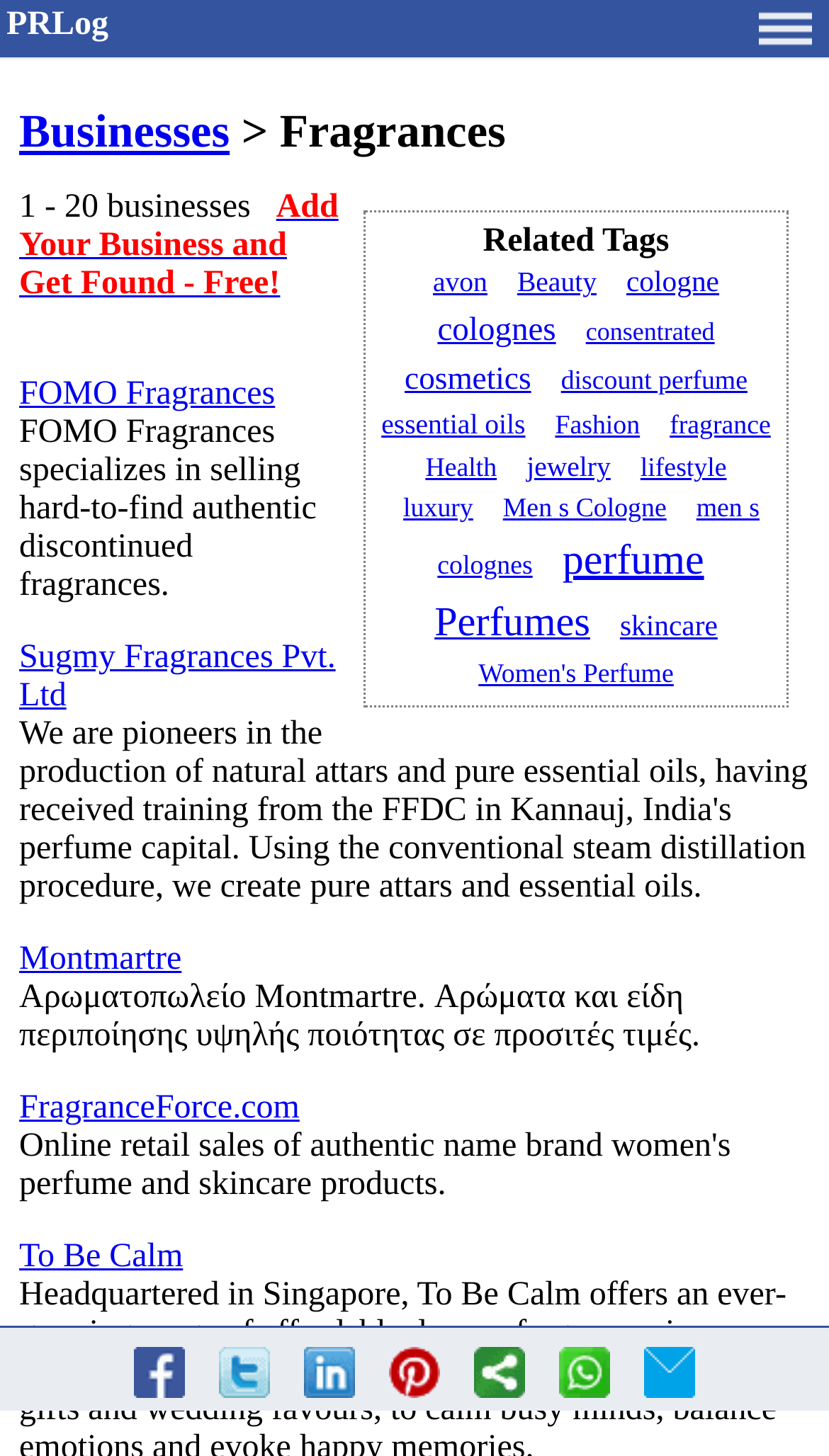Could you locate the bounding box coordinates for the section that should be clicked to accomplish this task: "View related tags".

[0.583, 0.154, 0.807, 0.179]